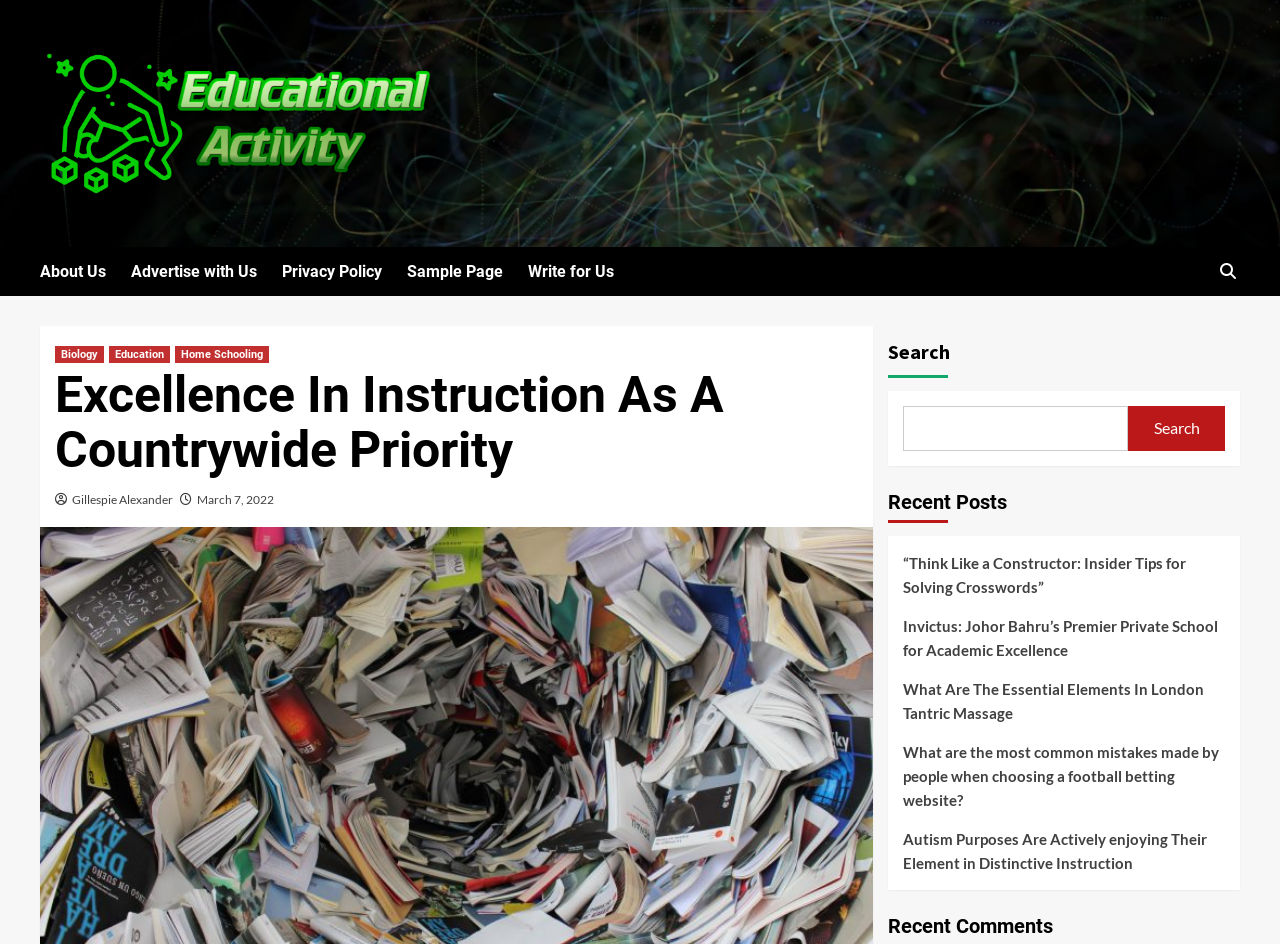Please analyze the image and give a detailed answer to the question:
What is the purpose of the search box?

The search box is located at the top right corner of the webpage, and it has a placeholder text 'Search'. The presence of a search box and a search button next to it suggests that the purpose of the search box is to allow users to search for specific content within the website.